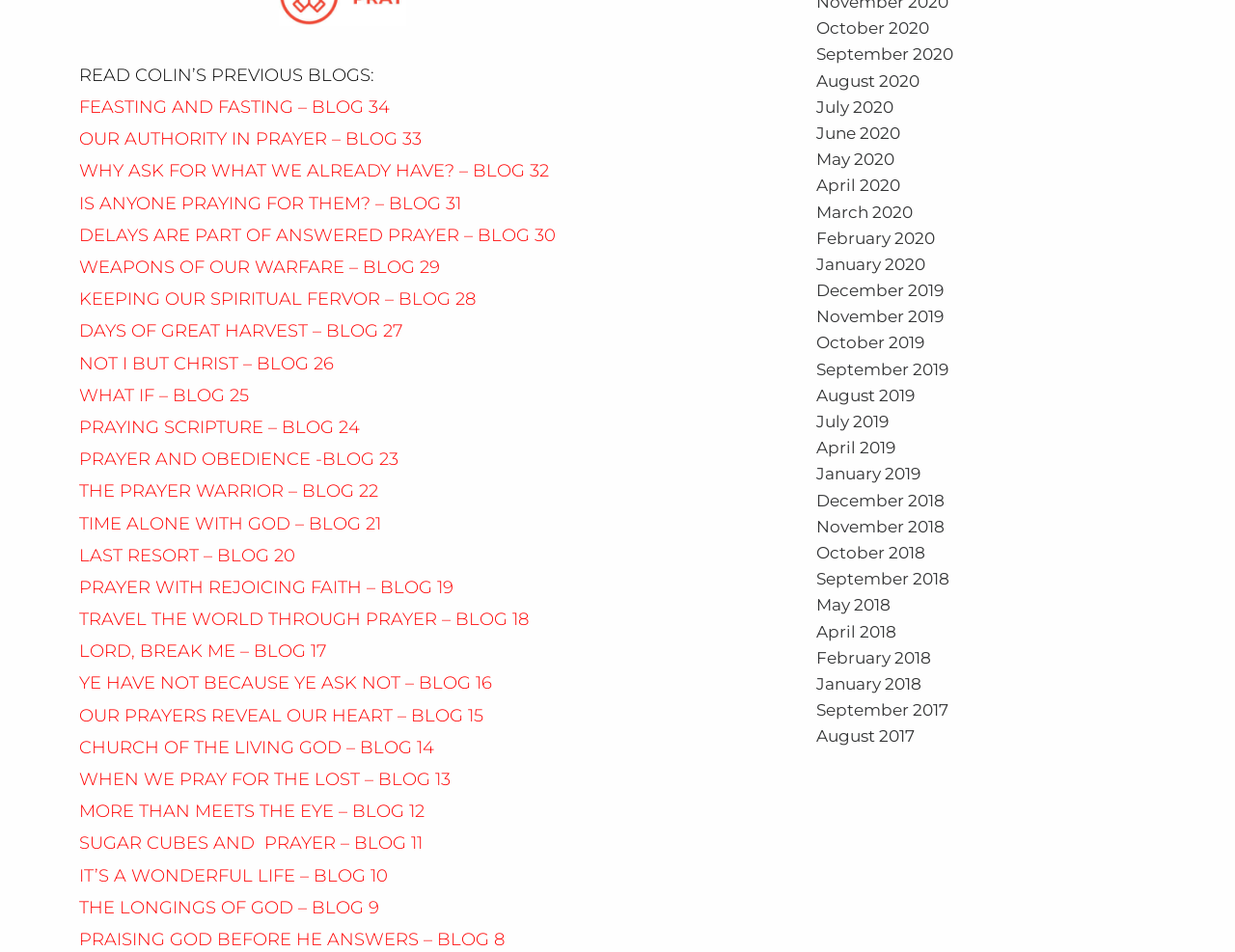Please identify the bounding box coordinates of the region to click in order to complete the task: "Click on 'FEASTING AND FASTING – BLOG 34'". The coordinates must be four float numbers between 0 and 1, specified as [left, top, right, bottom].

[0.064, 0.101, 0.316, 0.124]